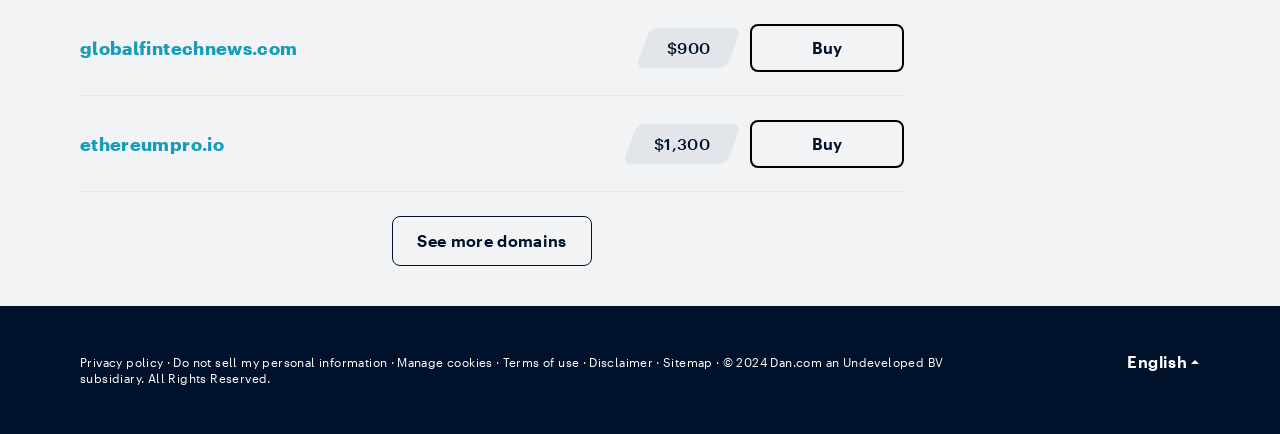Locate the bounding box of the user interface element based on this description: "Privacy policy".

[0.062, 0.818, 0.128, 0.85]